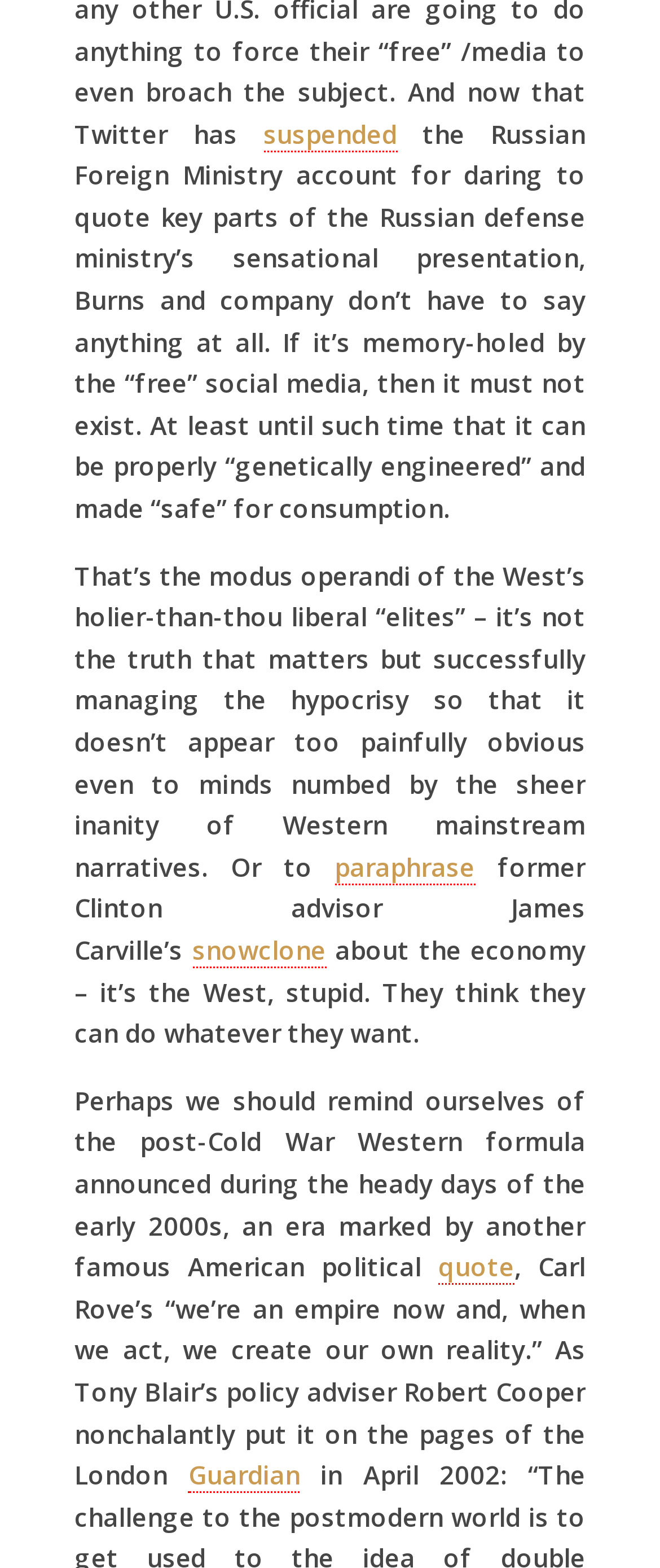Using the elements shown in the image, answer the question comprehensively: What is the modus operandi of the West’s liberal elites?

The text mentions 'it’s not the truth that matters but successfully managing the hypocrisy', indicating that the modus operandi of the West’s liberal elites is to manage hypocrisy.